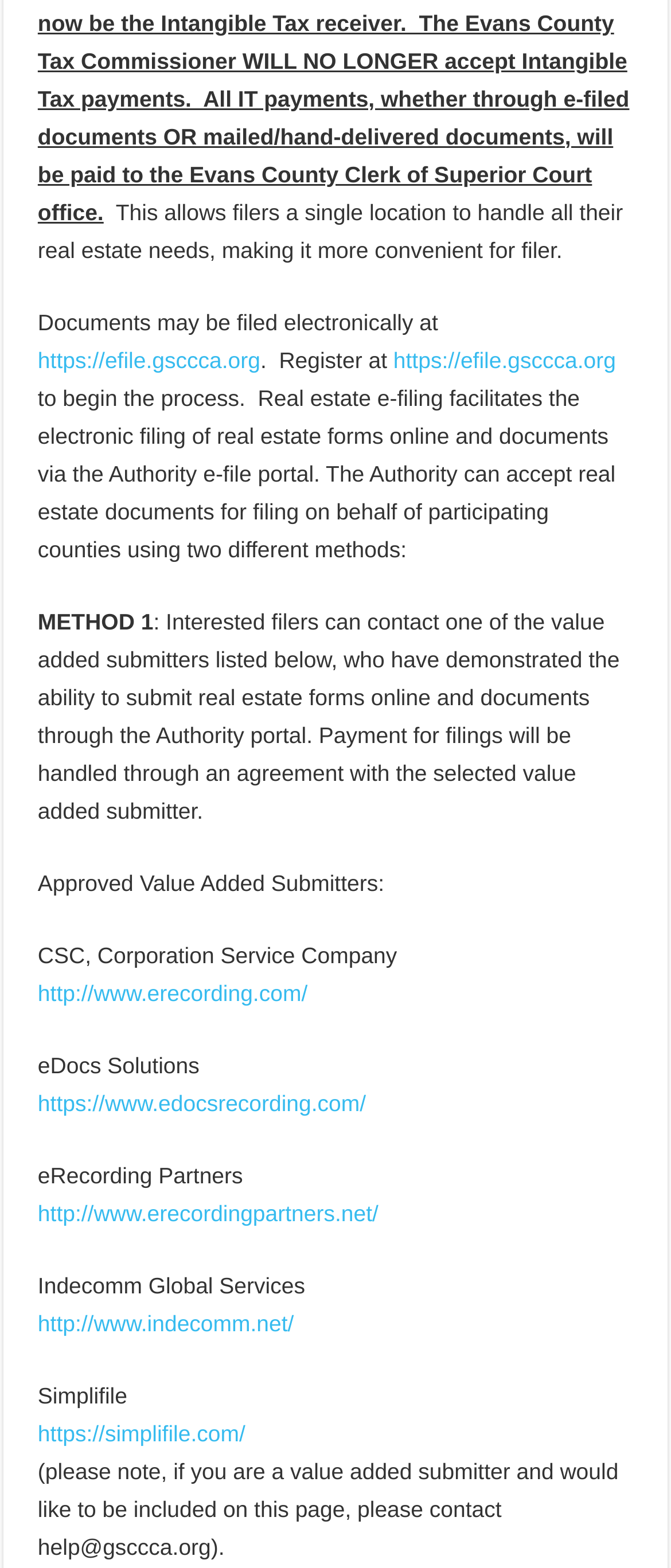Find the bounding box of the UI element described as follows: "http://www.erecordingpartners.net/".

[0.056, 0.765, 0.564, 0.782]